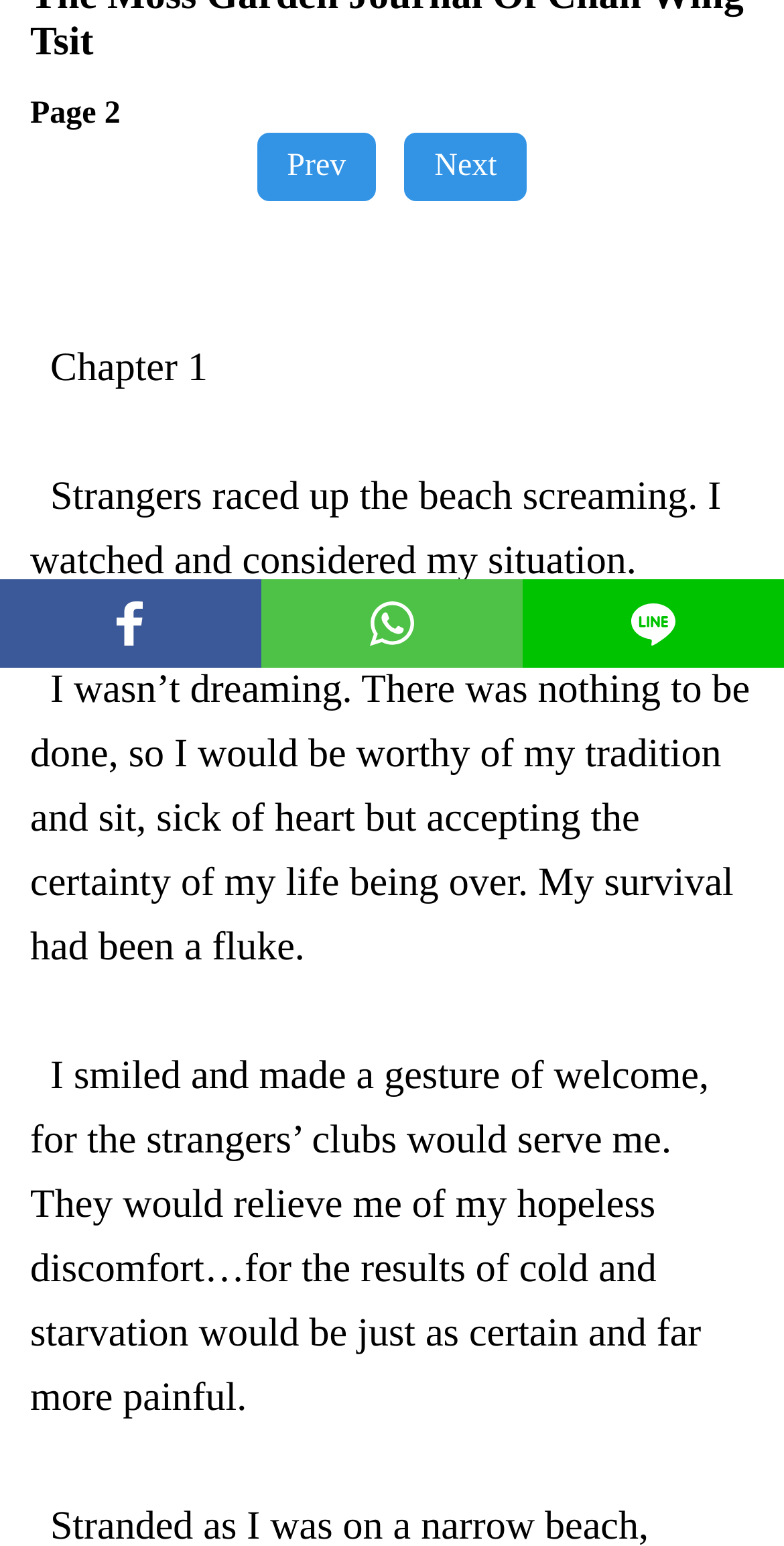Given the element description aria-label="Share by whatsapp", identify the bounding box coordinates for the UI element on the webpage screenshot. The format should be (top-left x, top-left y, bottom-right x, bottom-right y), with values between 0 and 1.

[0.333, 0.375, 0.667, 0.432]